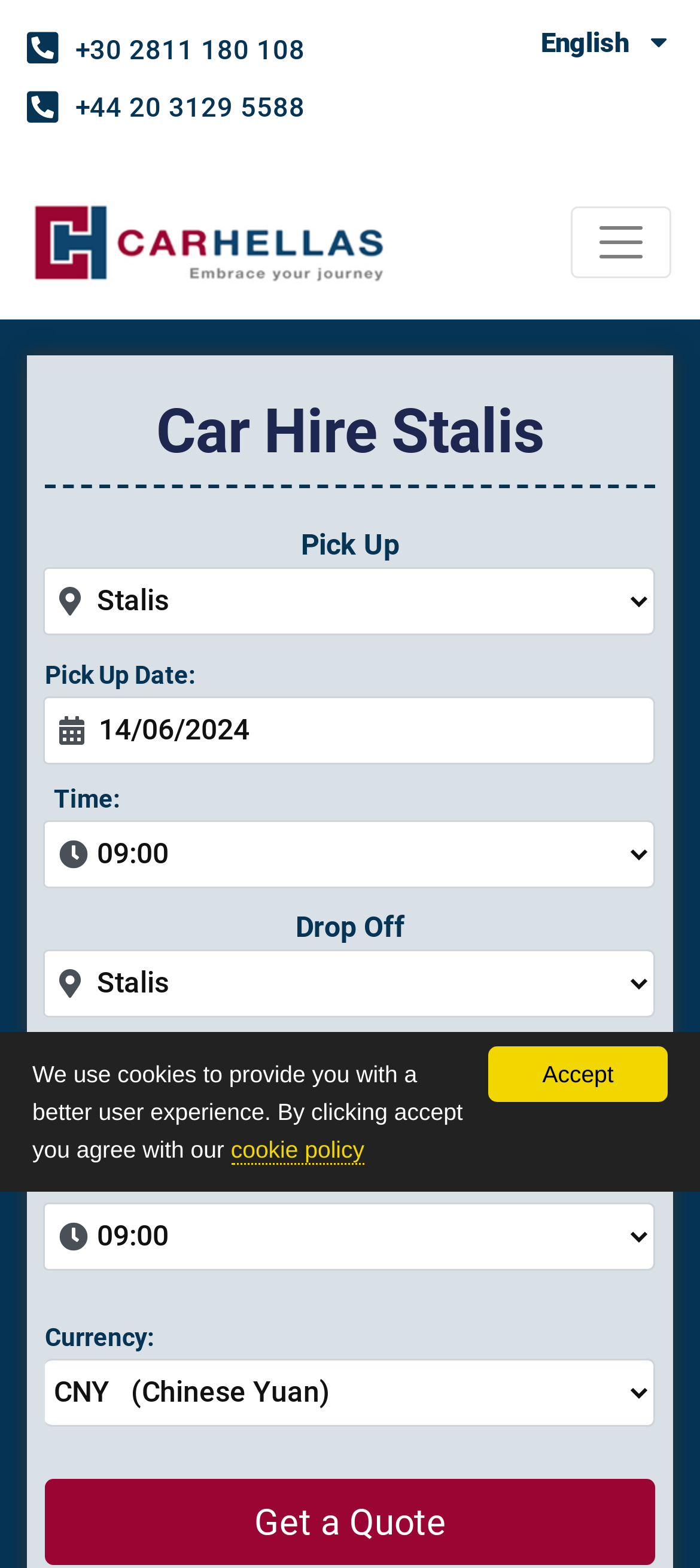Using a single word or phrase, answer the following question: 
What is the default pick-up date?

14/06/2024